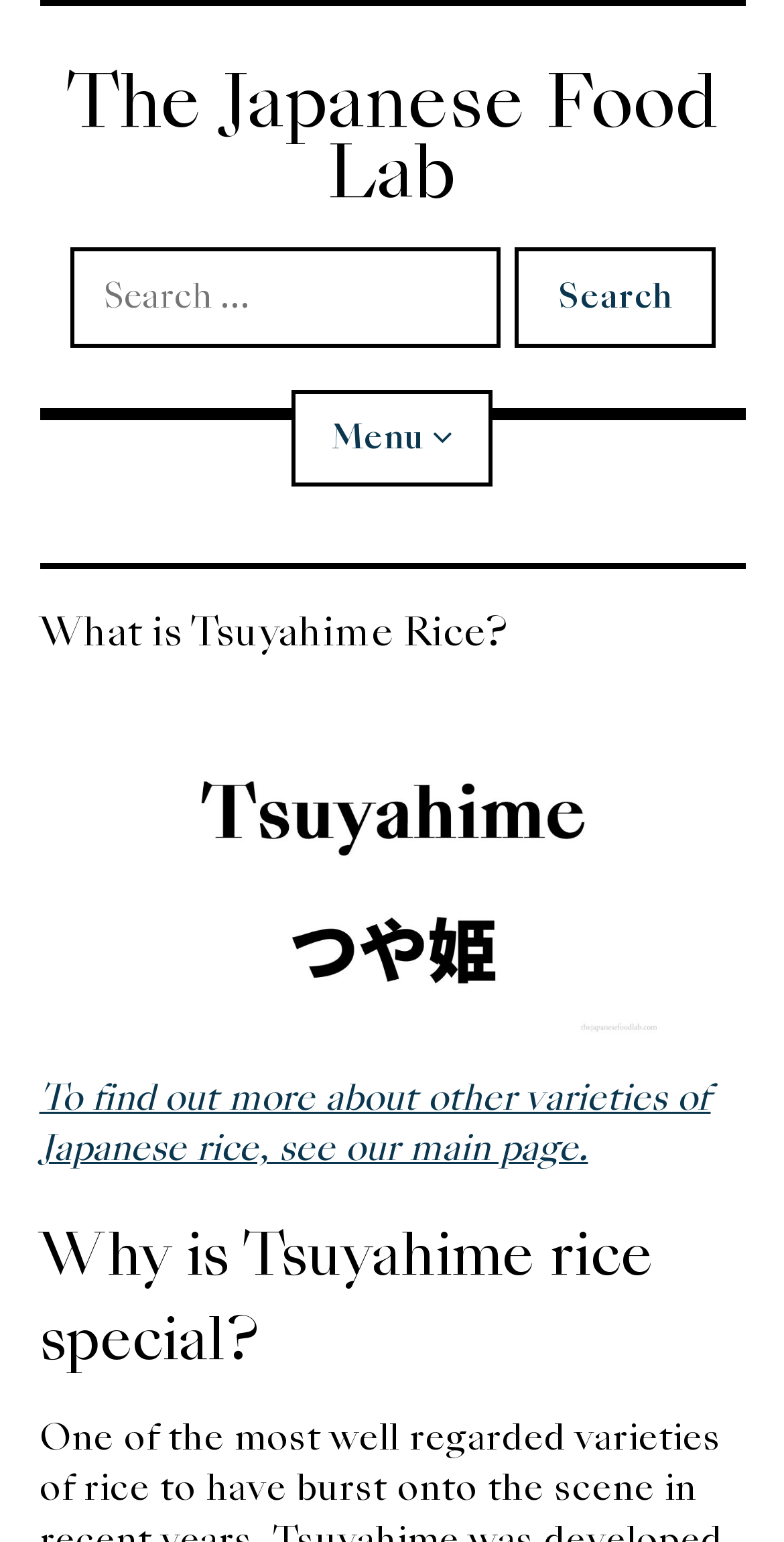Please specify the bounding box coordinates of the clickable region necessary for completing the following instruction: "Go to the Miso page". The coordinates must consist of four float numbers between 0 and 1, i.e., [left, top, right, bottom].

[0.05, 0.372, 0.95, 0.434]